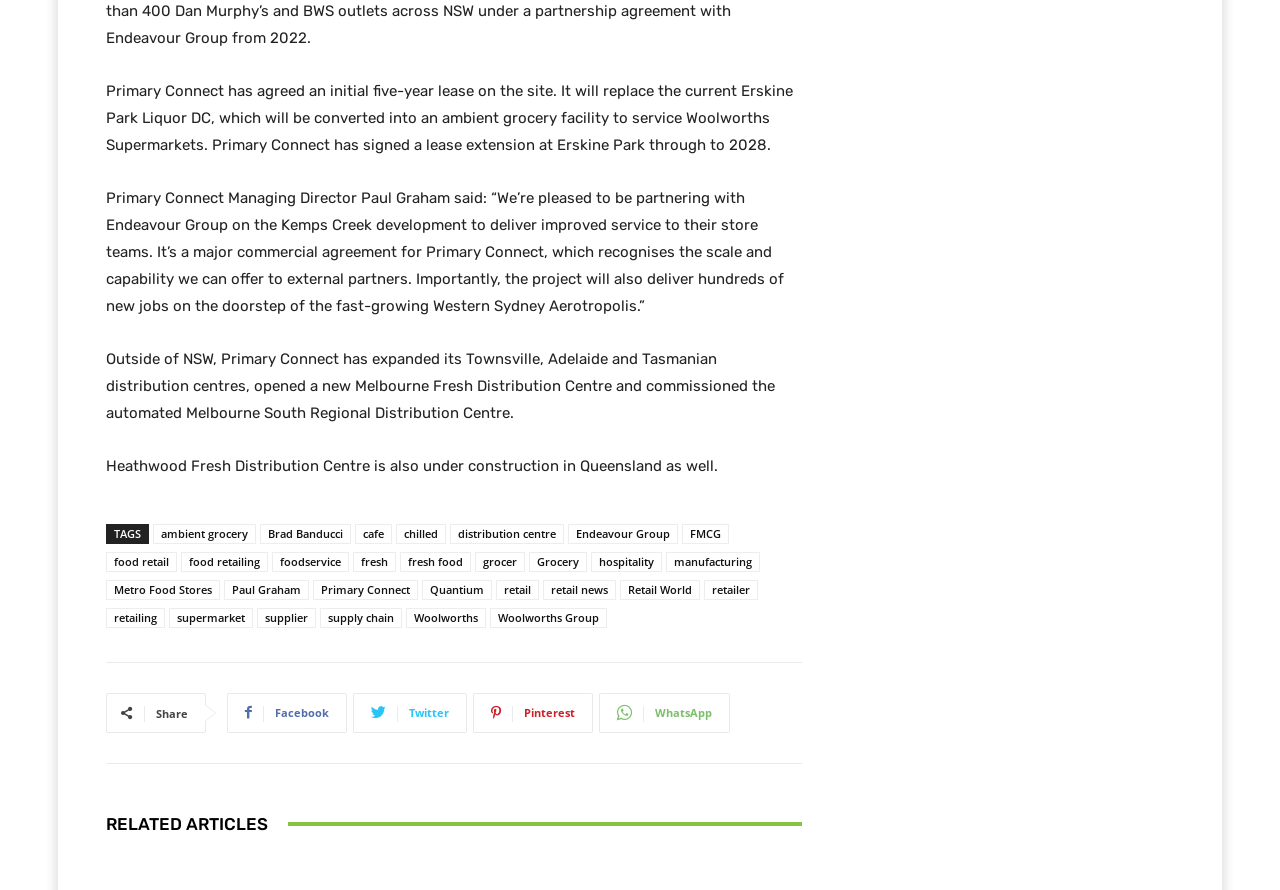Identify the bounding box coordinates for the UI element mentioned here: "Metro Food Stores". Provide the coordinates as four float values between 0 and 1, i.e., [left, top, right, bottom].

[0.083, 0.651, 0.172, 0.674]